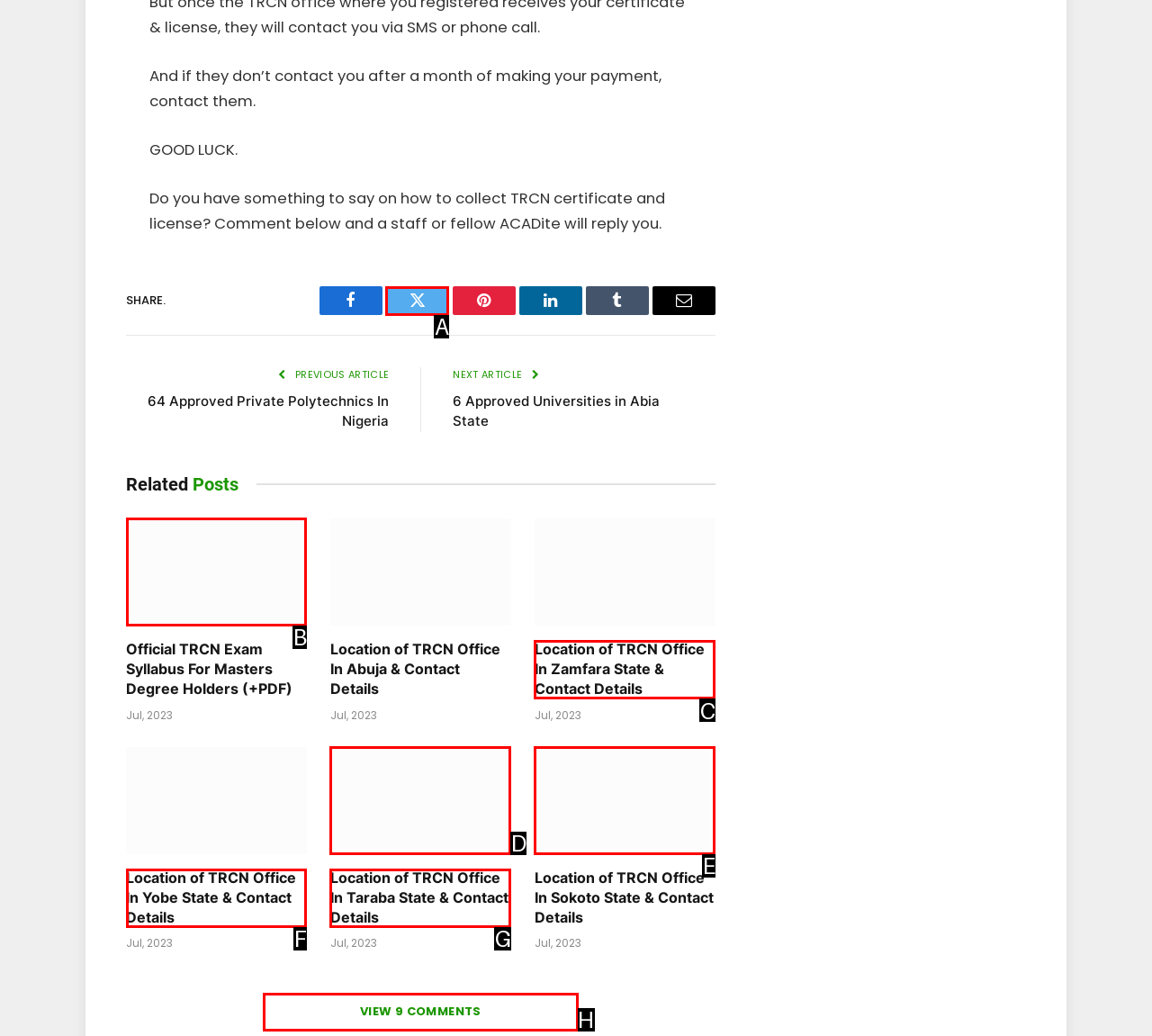Based on the description: View 9 Comments, select the HTML element that fits best. Provide the letter of the matching option.

H